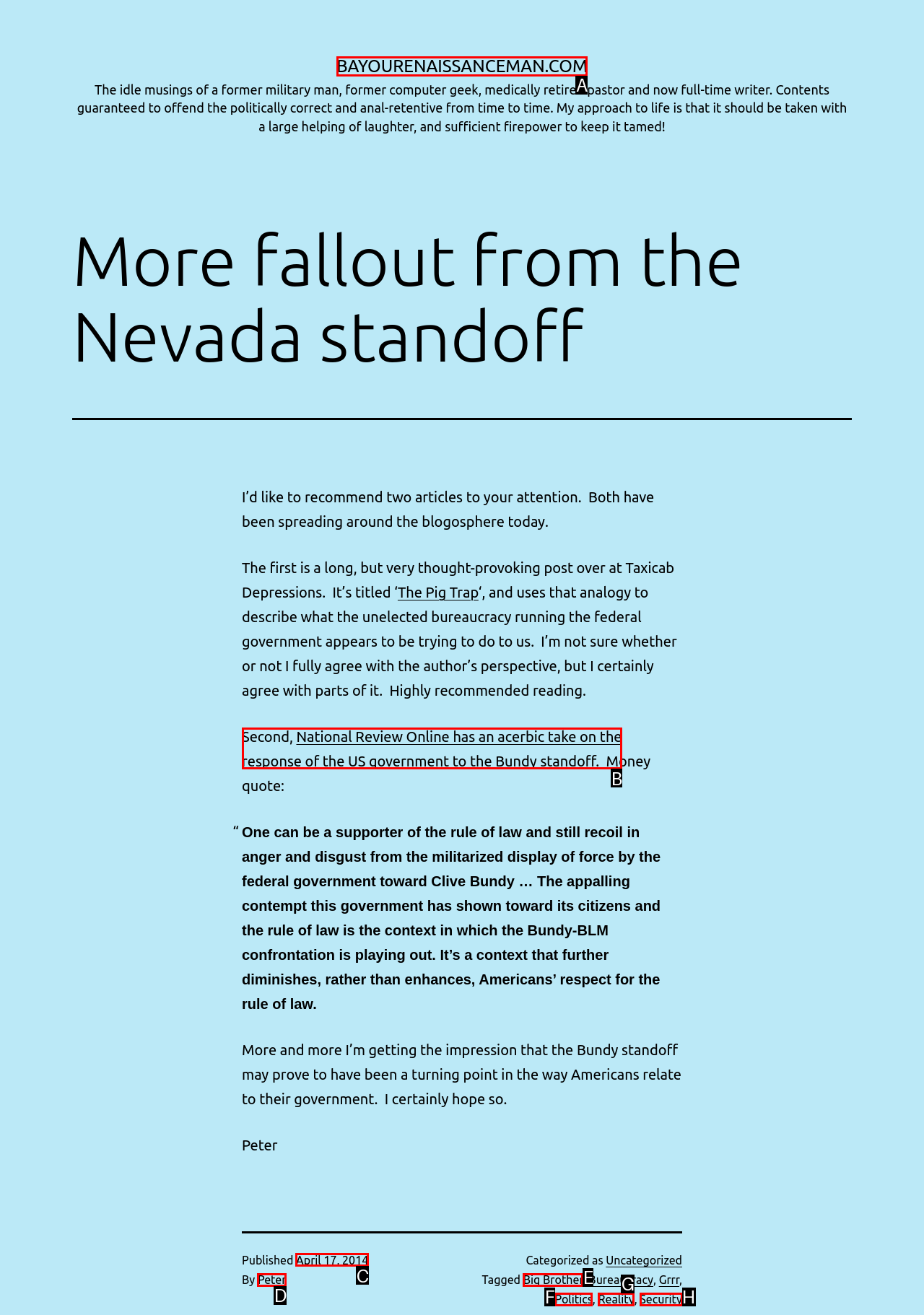Select the appropriate HTML element to click for the following task: Check the post's publication date
Answer with the letter of the selected option from the given choices directly.

C